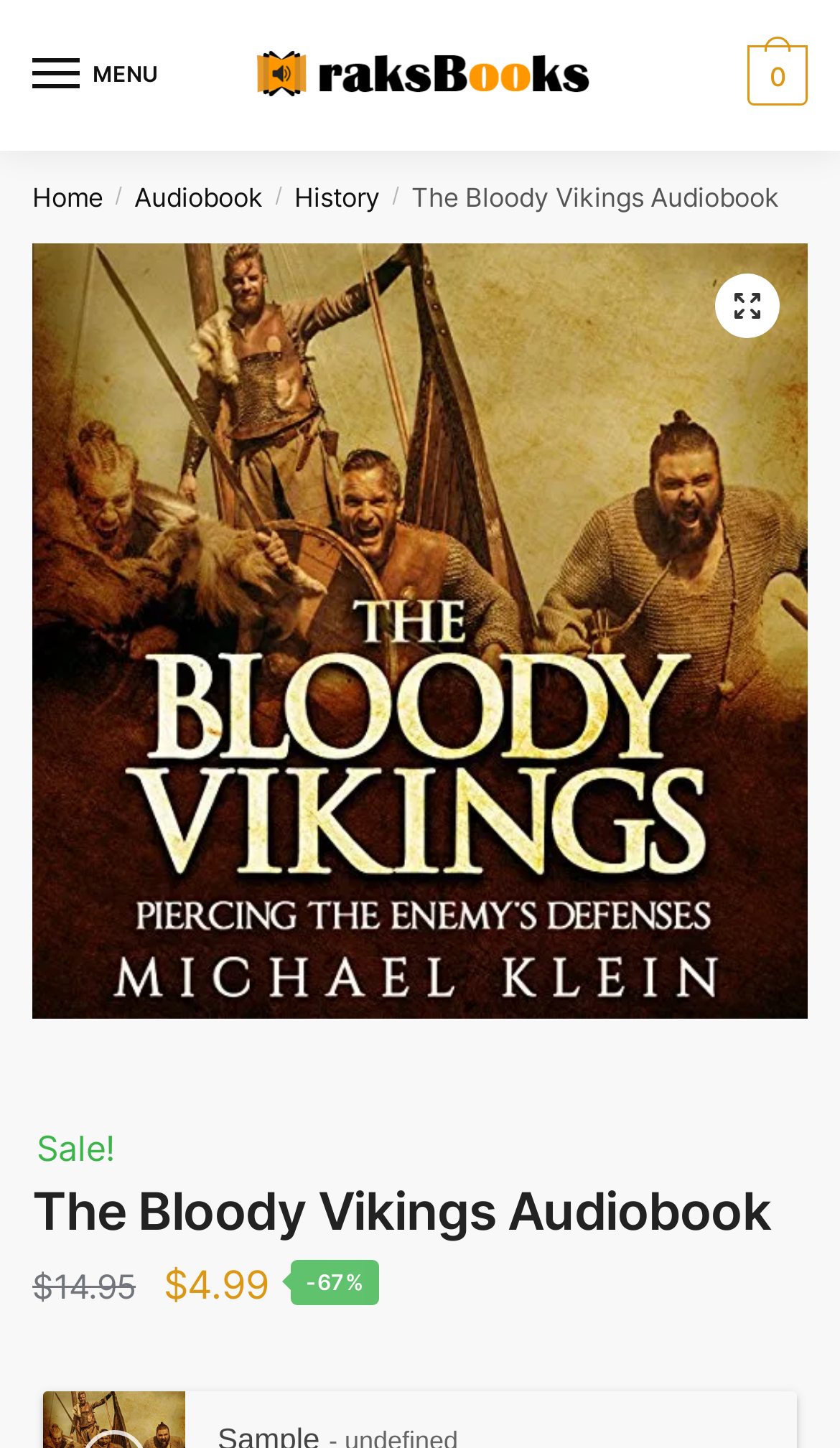Pinpoint the bounding box coordinates of the area that should be clicked to complete the following instruction: "View audiobook details". The coordinates must be given as four float numbers between 0 and 1, i.e., [left, top, right, bottom].

[0.038, 0.682, 0.962, 0.71]